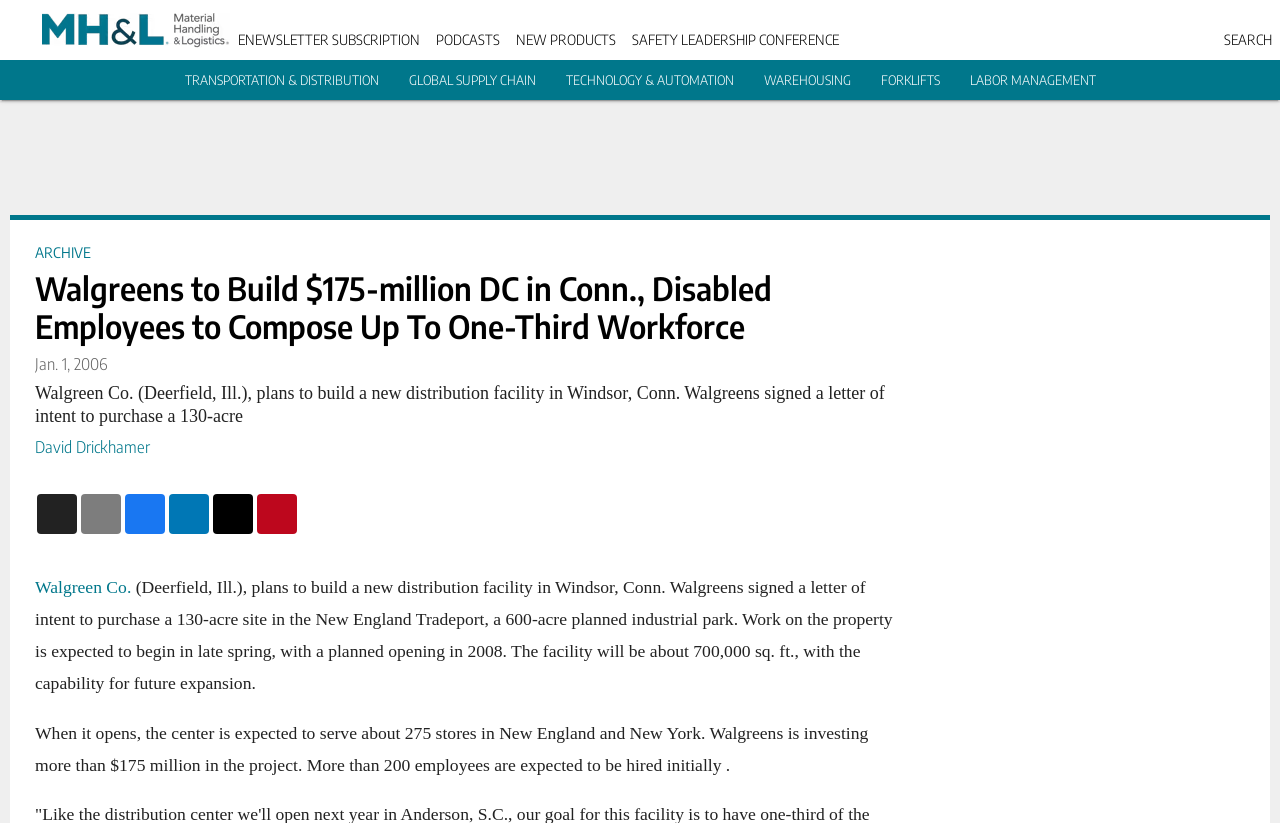Could you indicate the bounding box coordinates of the region to click in order to complete this instruction: "Search for something".

None